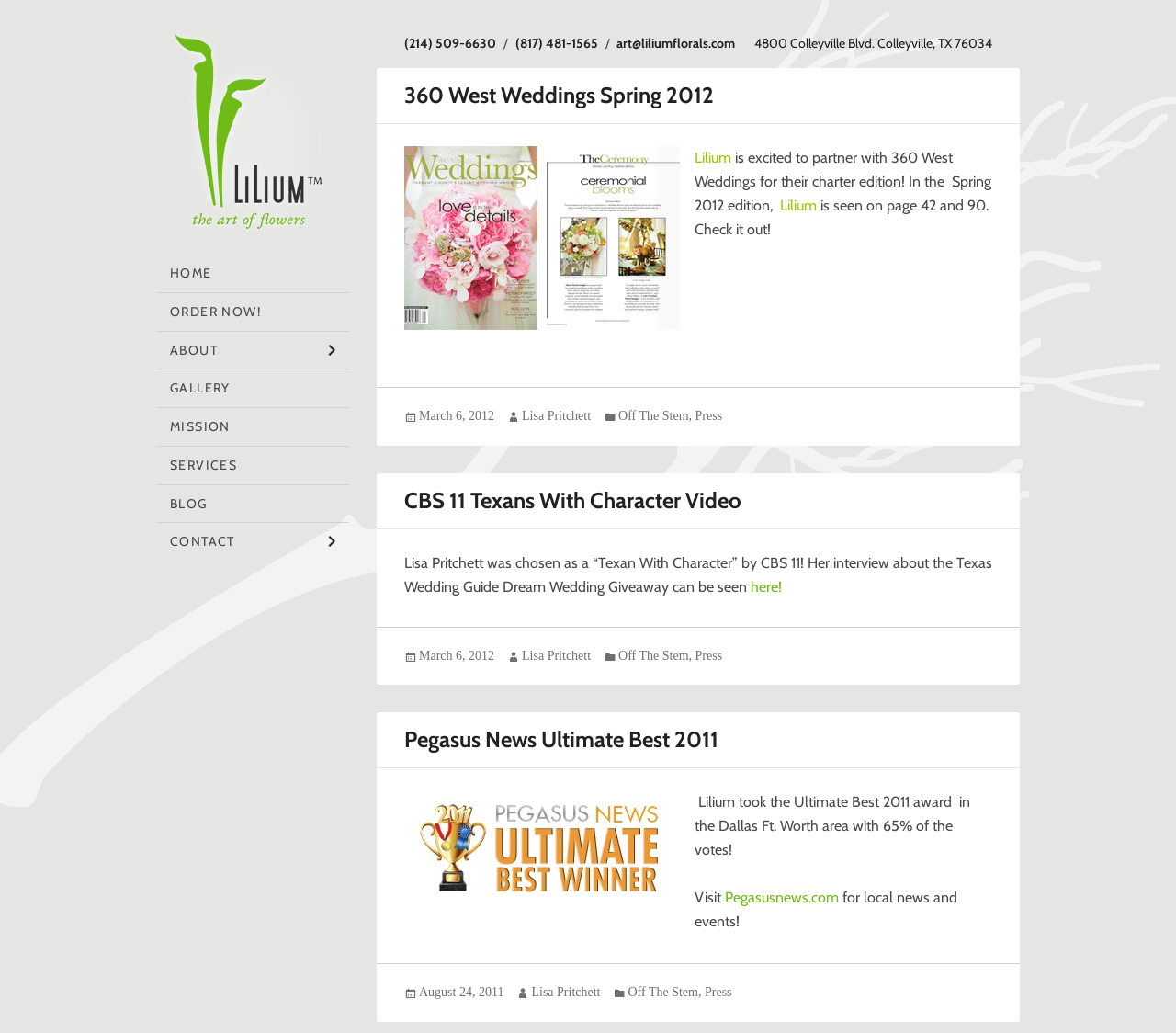What is the phone number of Lilium Floral Design?
Please provide a single word or phrase as your answer based on the image.

(214) 509-6630